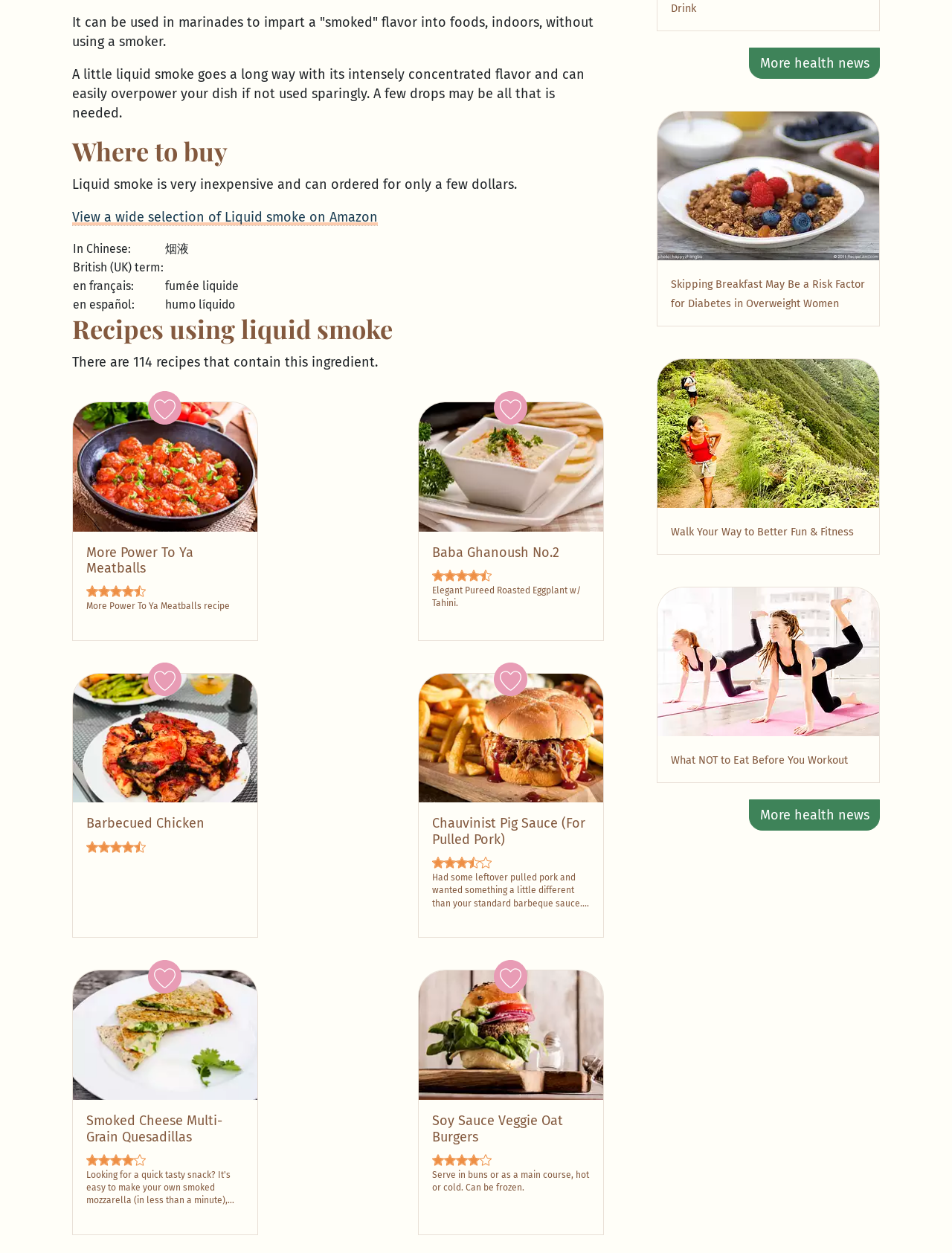Indicate the bounding box coordinates of the element that needs to be clicked to satisfy the following instruction: "Click Baba Ghanoush No.2". The coordinates should be four float numbers between 0 and 1, i.e., [left, top, right, bottom].

[0.454, 0.434, 0.588, 0.447]